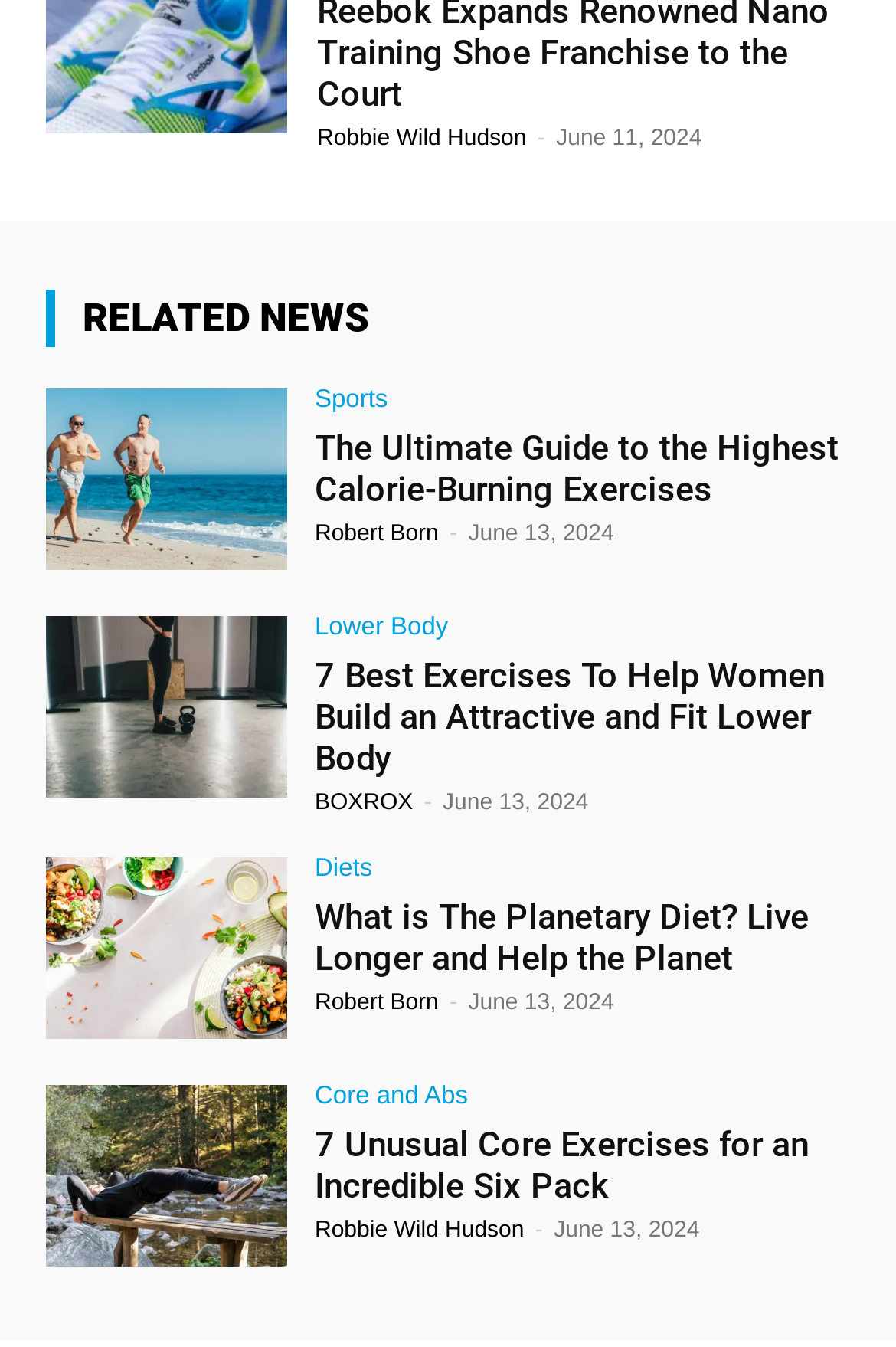Using the element description Robbie Wild Hudson, predict the bounding box coordinates for the UI element. Provide the coordinates in (top-left x, top-left y, bottom-right x, bottom-right y) format with values ranging from 0 to 1.

[0.354, 0.095, 0.588, 0.113]